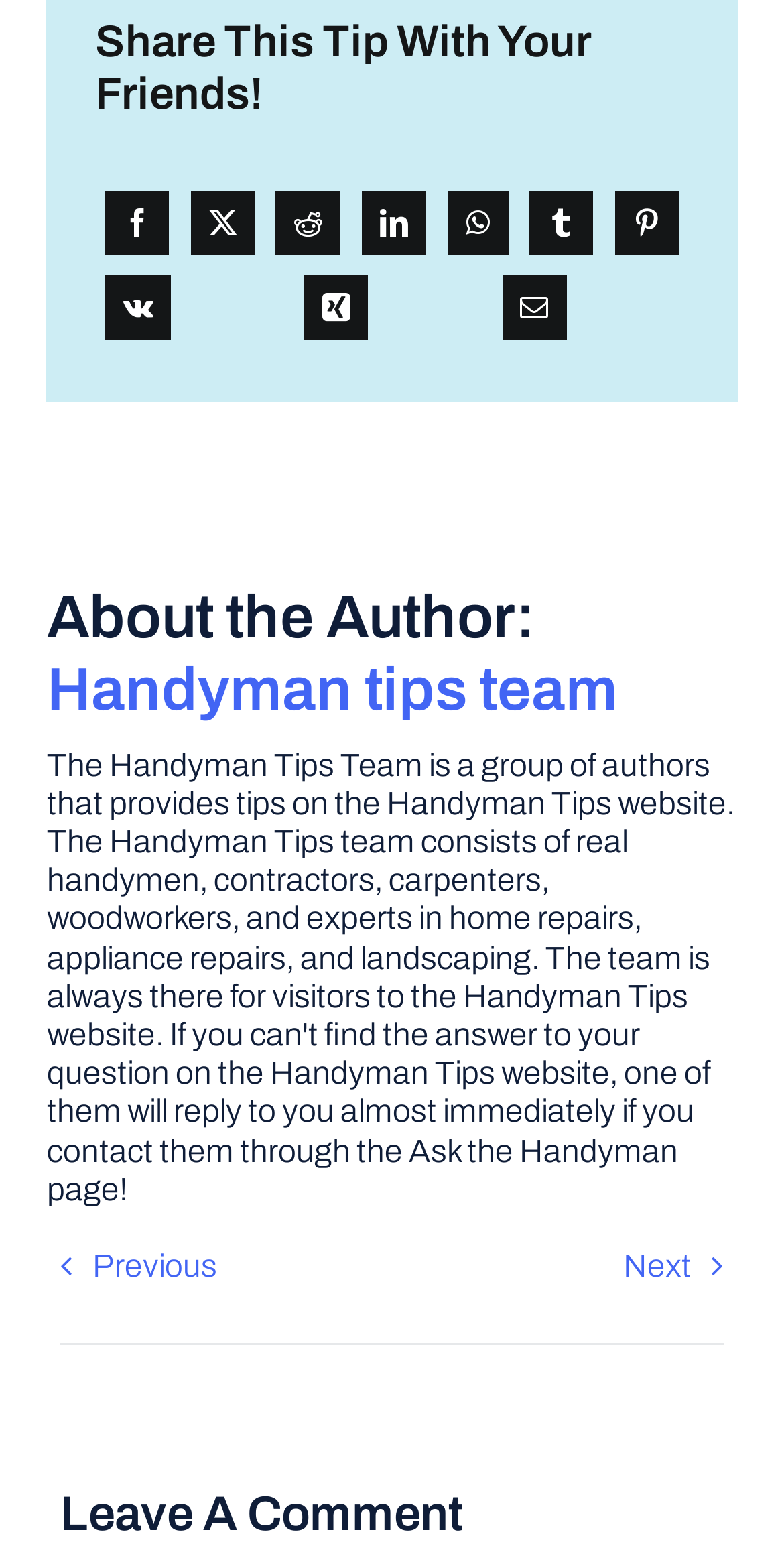Please specify the bounding box coordinates of the region to click in order to perform the following instruction: "Leave a comment".

[0.077, 0.962, 0.923, 1.0]